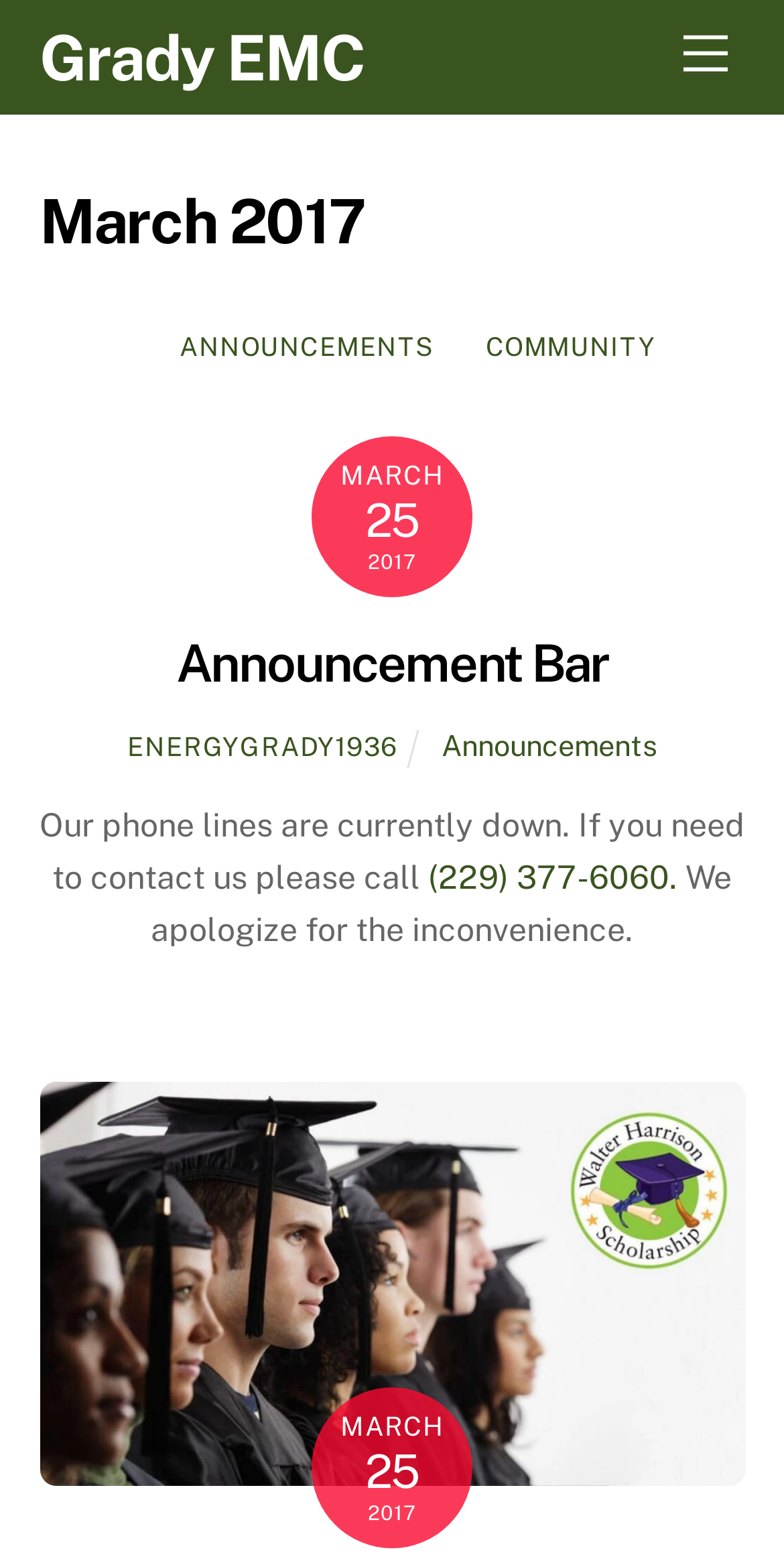What is the phone number to contact Grady EMC?
Based on the image, answer the question in a detailed manner.

I found the phone number by reading the announcement text that says 'Our phone lines are currently down. If you need to contact us please call (229) 377-6060.'.